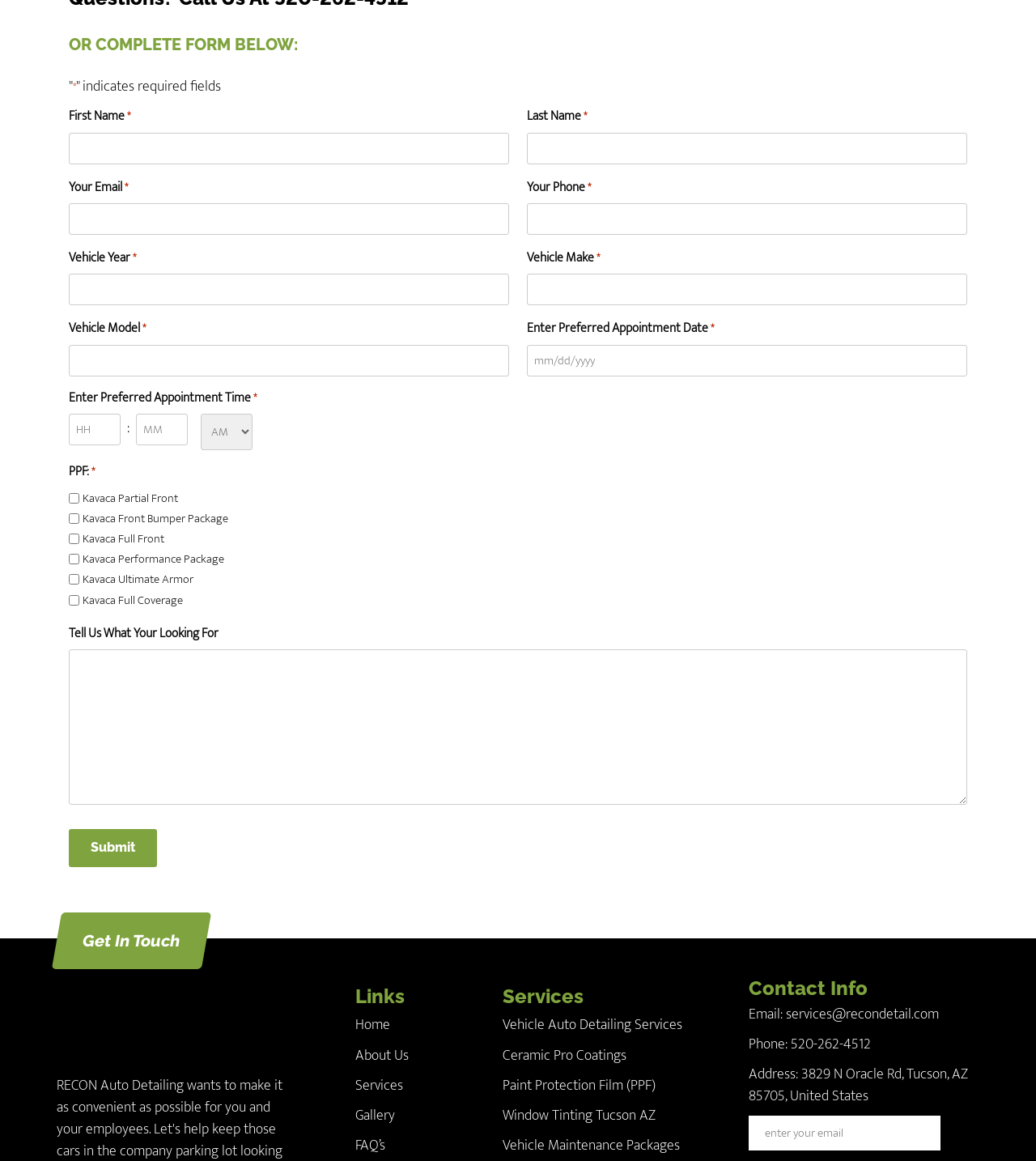Provide the bounding box coordinates, formatted as (top-left x, top-left y, bottom-right x, bottom-right y), with all values being floating point numbers between 0 and 1. Identify the bounding box of the UI element that matches the description: aria-describedby="input_8_16_date_format" name="input_16" placeholder="mm/dd/yyyy"

[0.509, 0.312, 0.934, 0.339]